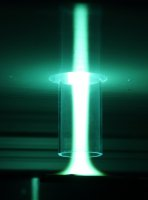Use one word or a short phrase to answer the question provided: 
What is the purpose of the technology?

Improve detector capabilities